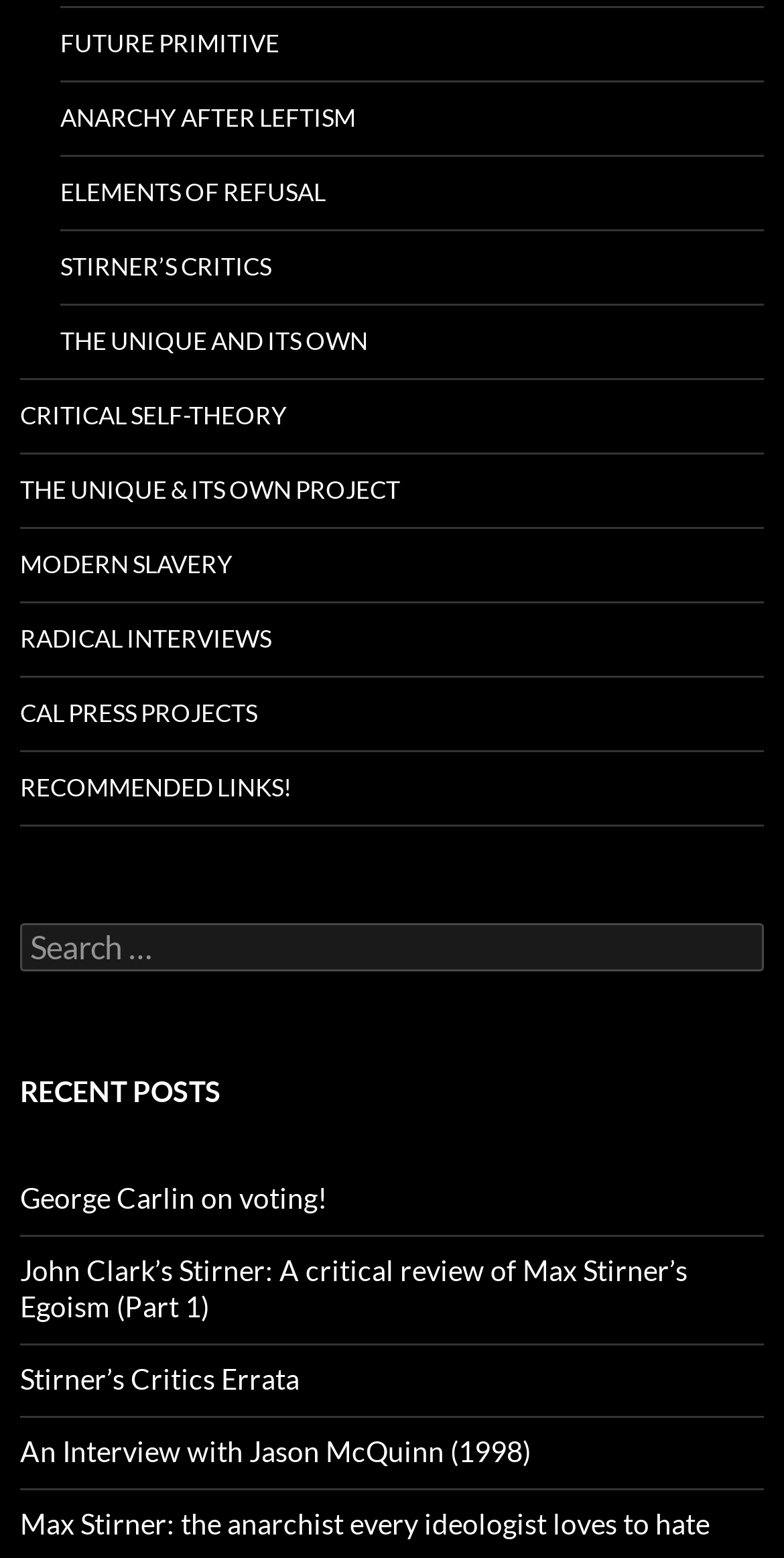Please reply to the following question with a single word or a short phrase:
How many links are in the top section?

5